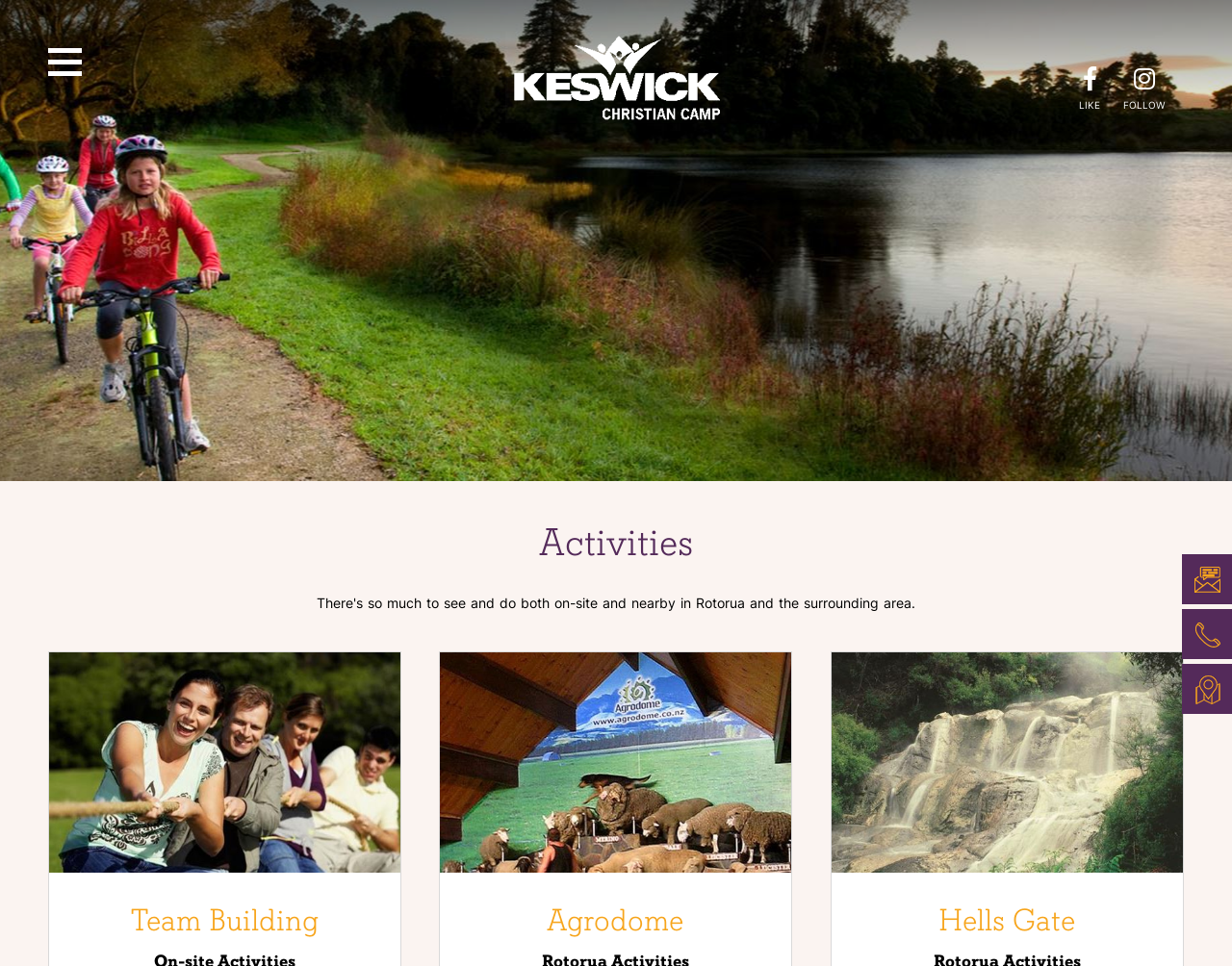Determine the bounding box coordinates of the section to be clicked to follow the instruction: "Find the location". The coordinates should be given as four float numbers between 0 and 1, formatted as [left, top, right, bottom].

[0.959, 0.687, 1.0, 0.739]